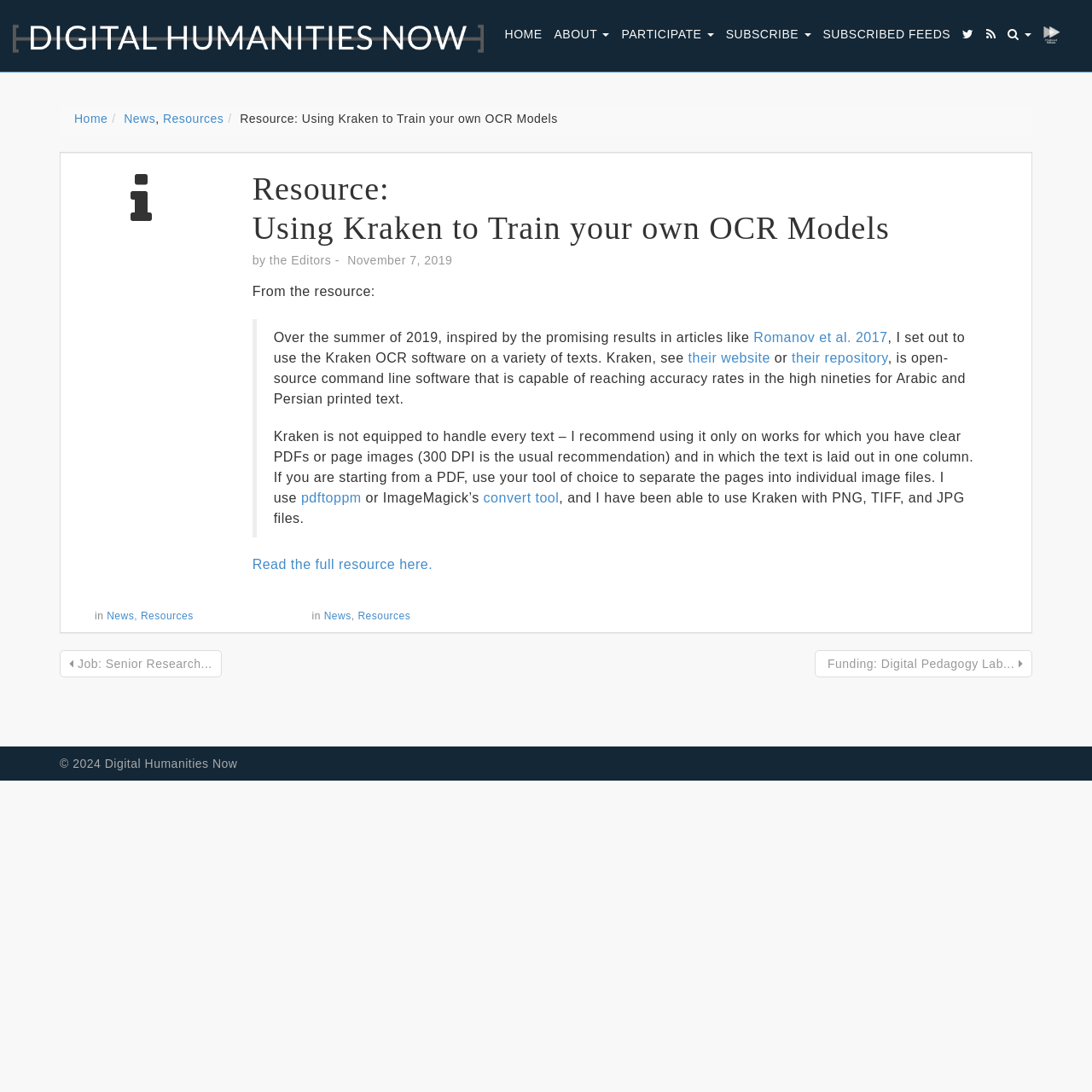Answer the question below using just one word or a short phrase: 
What is the date of the article?

November 7, 2019